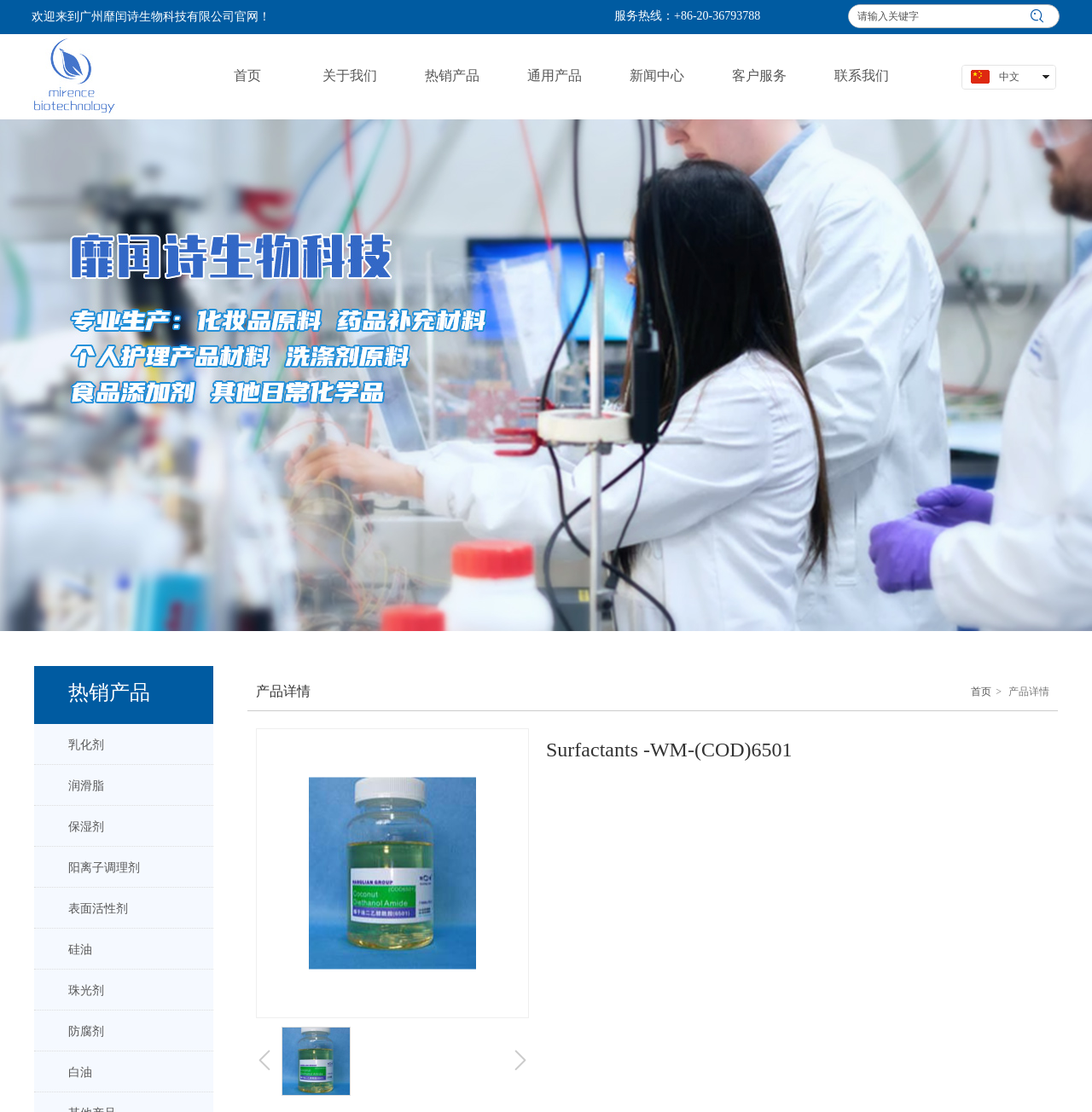Given the element description, predict the bounding box coordinates in the format (top-left x, top-left y, bottom-right x, bottom-right y), using floating point numbers between 0 and 1: input value="请输入关键字" value="请输入关键字"

[0.777, 0.005, 0.93, 0.025]